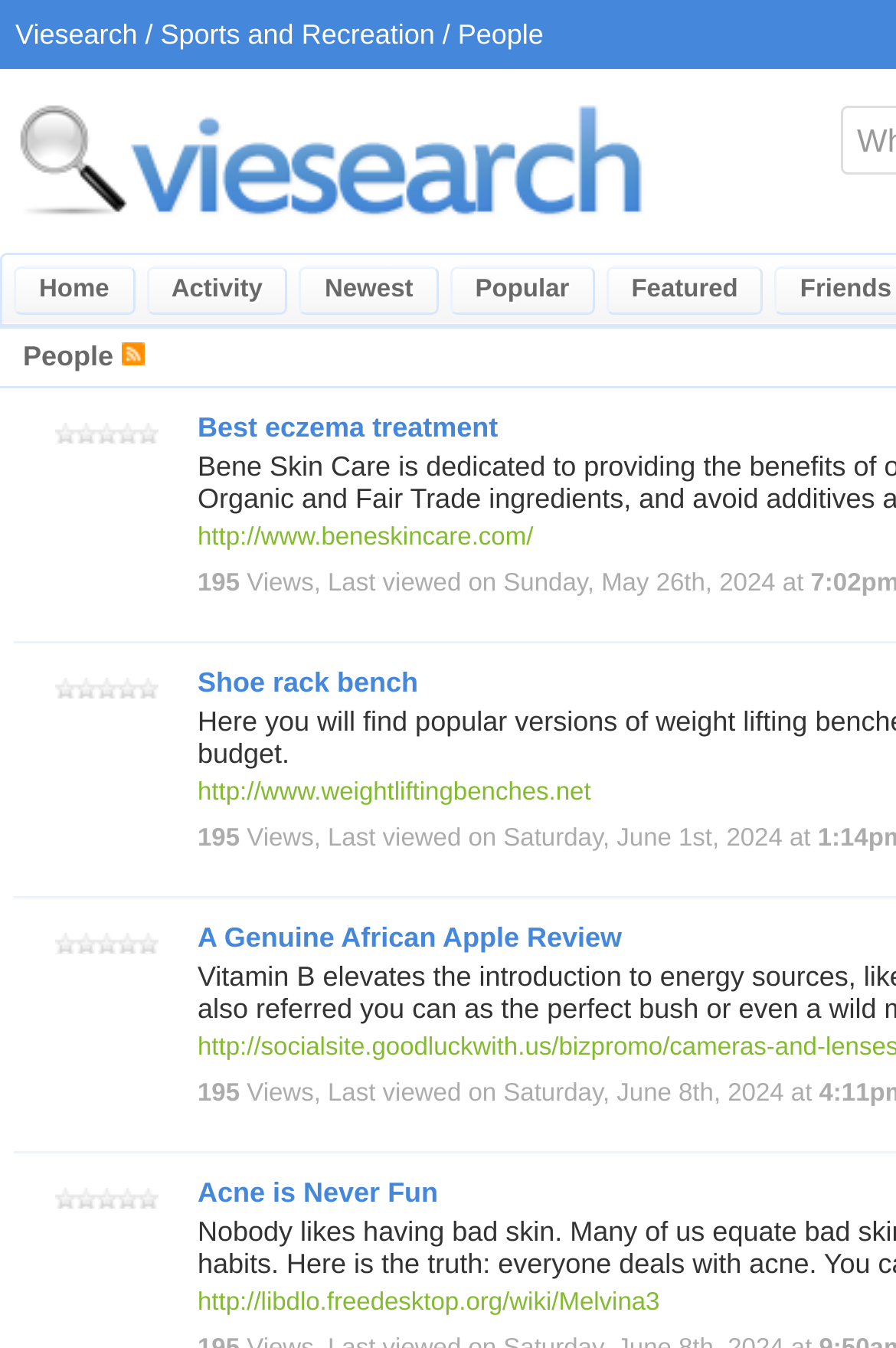Please answer the following question using a single word or phrase: 
How many views does the 'A Genuine African Apple Review' have?

195